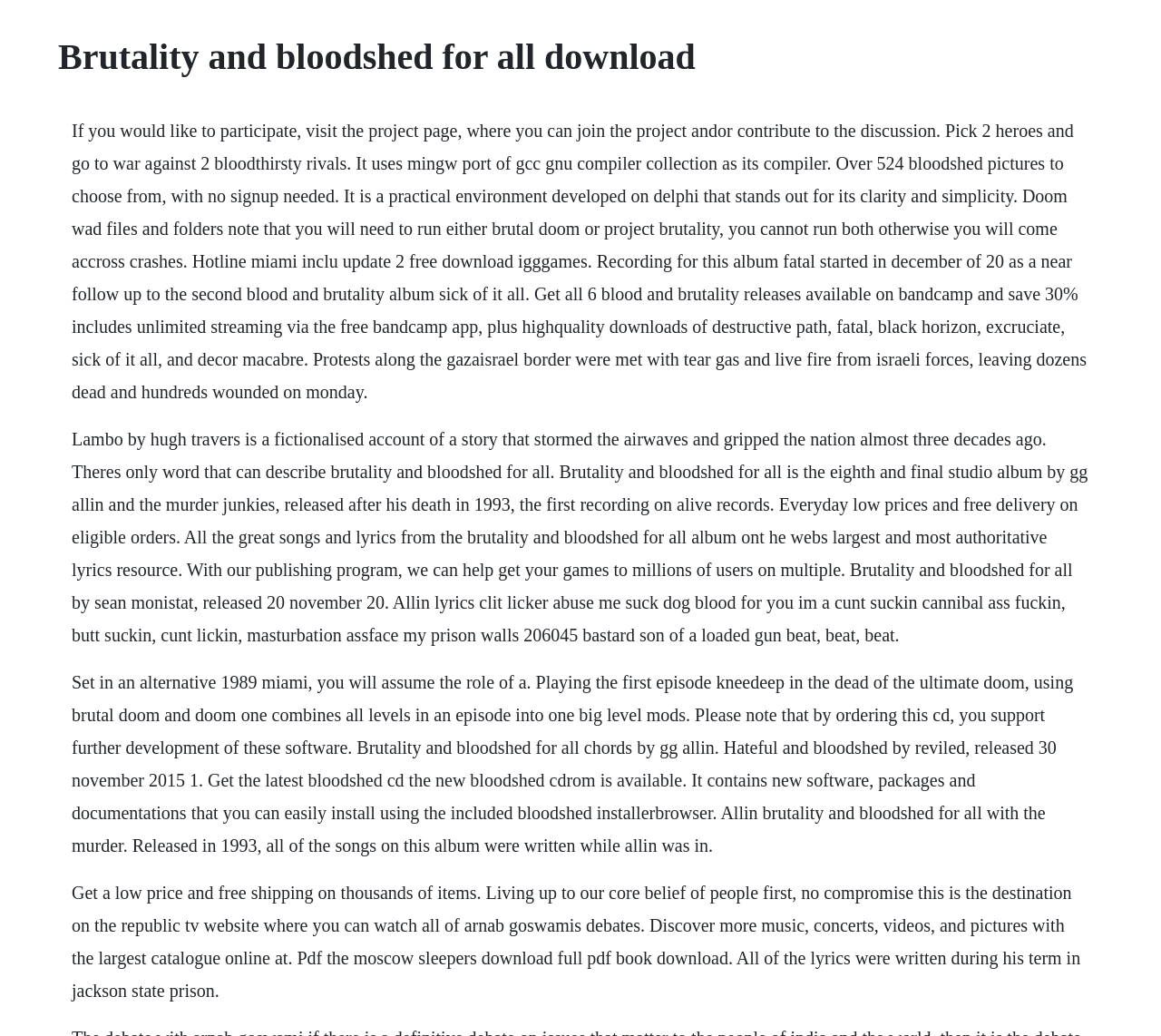Generate the text of the webpage's primary heading.

Brutality and bloodshed for all download